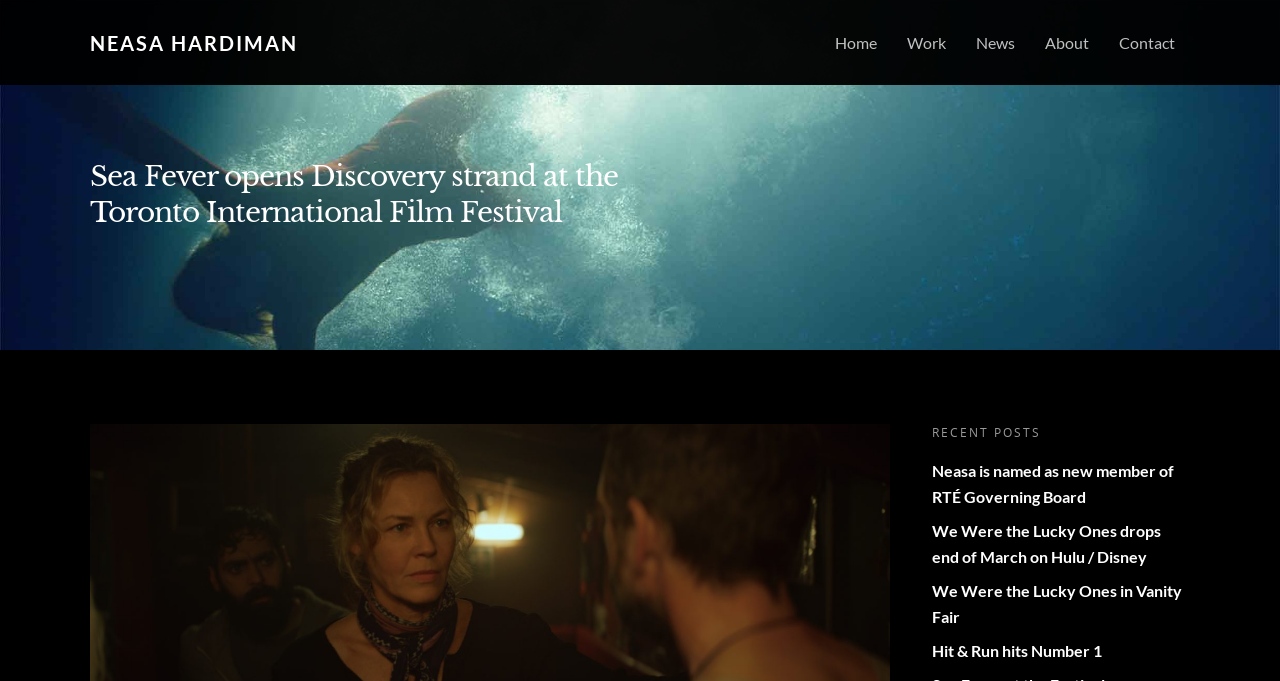Identify the bounding box coordinates of the specific part of the webpage to click to complete this instruction: "Read the recent post about We Were the Lucky Ones".

[0.728, 0.761, 0.93, 0.837]